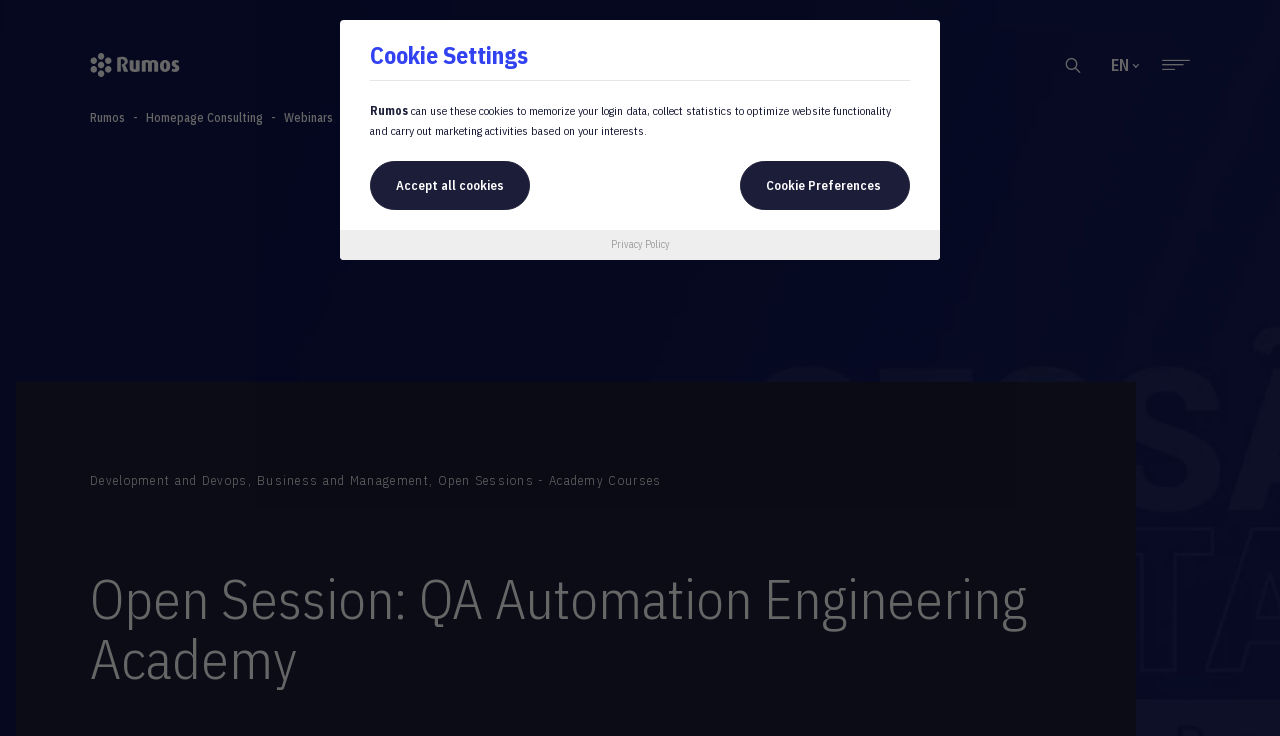Find the bounding box coordinates of the element you need to click on to perform this action: 'View webinar details'. The coordinates should be represented by four float values between 0 and 1, in the format [left, top, right, bottom].

[0.277, 0.149, 0.503, 0.17]